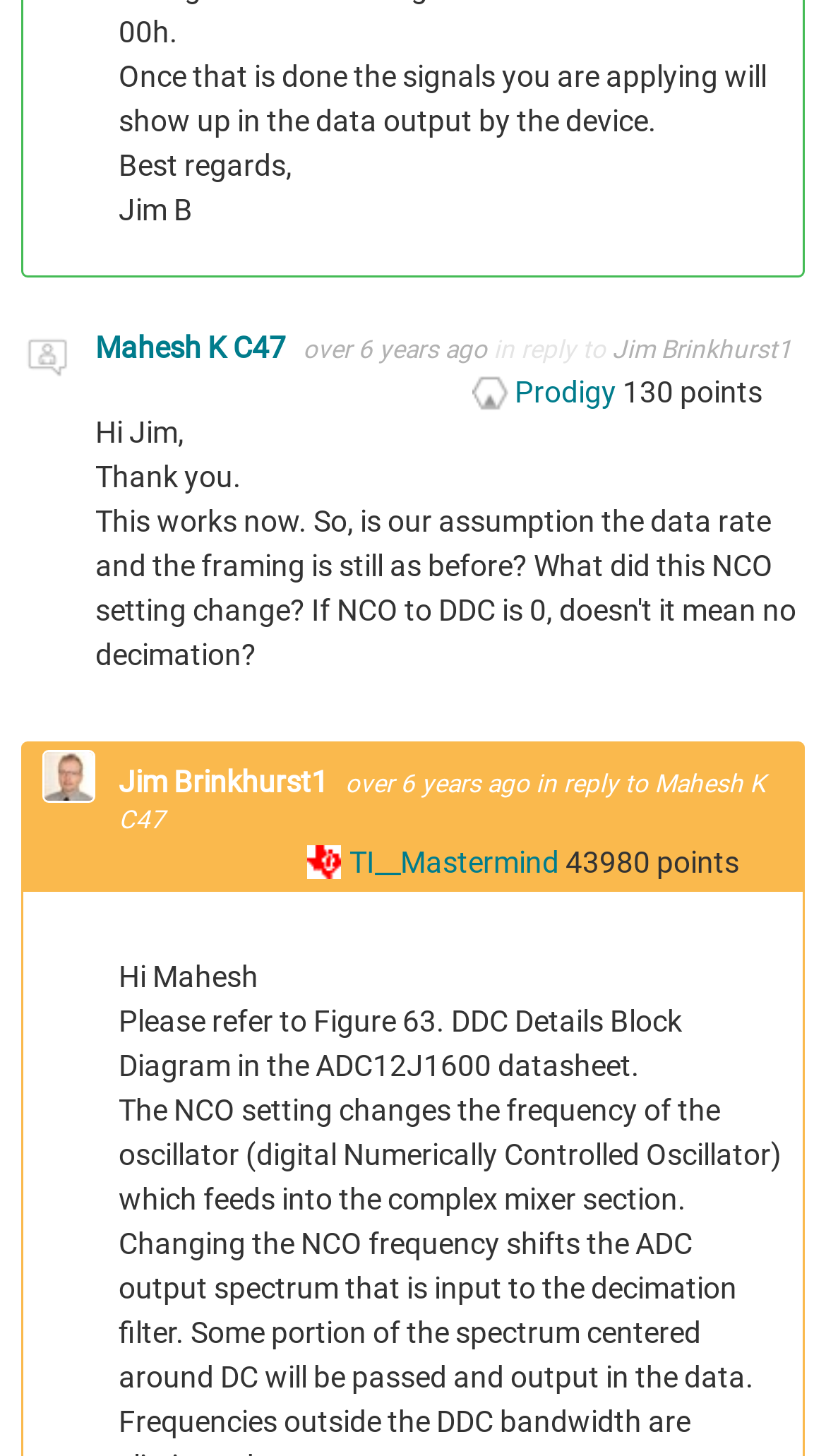Identify the bounding box for the given UI element using the description provided. Coordinates should be in the format (top-left x, top-left y, bottom-right x, bottom-right y) and must be between 0 and 1. Here is the description: over 6 years ago

[0.367, 0.23, 0.597, 0.25]